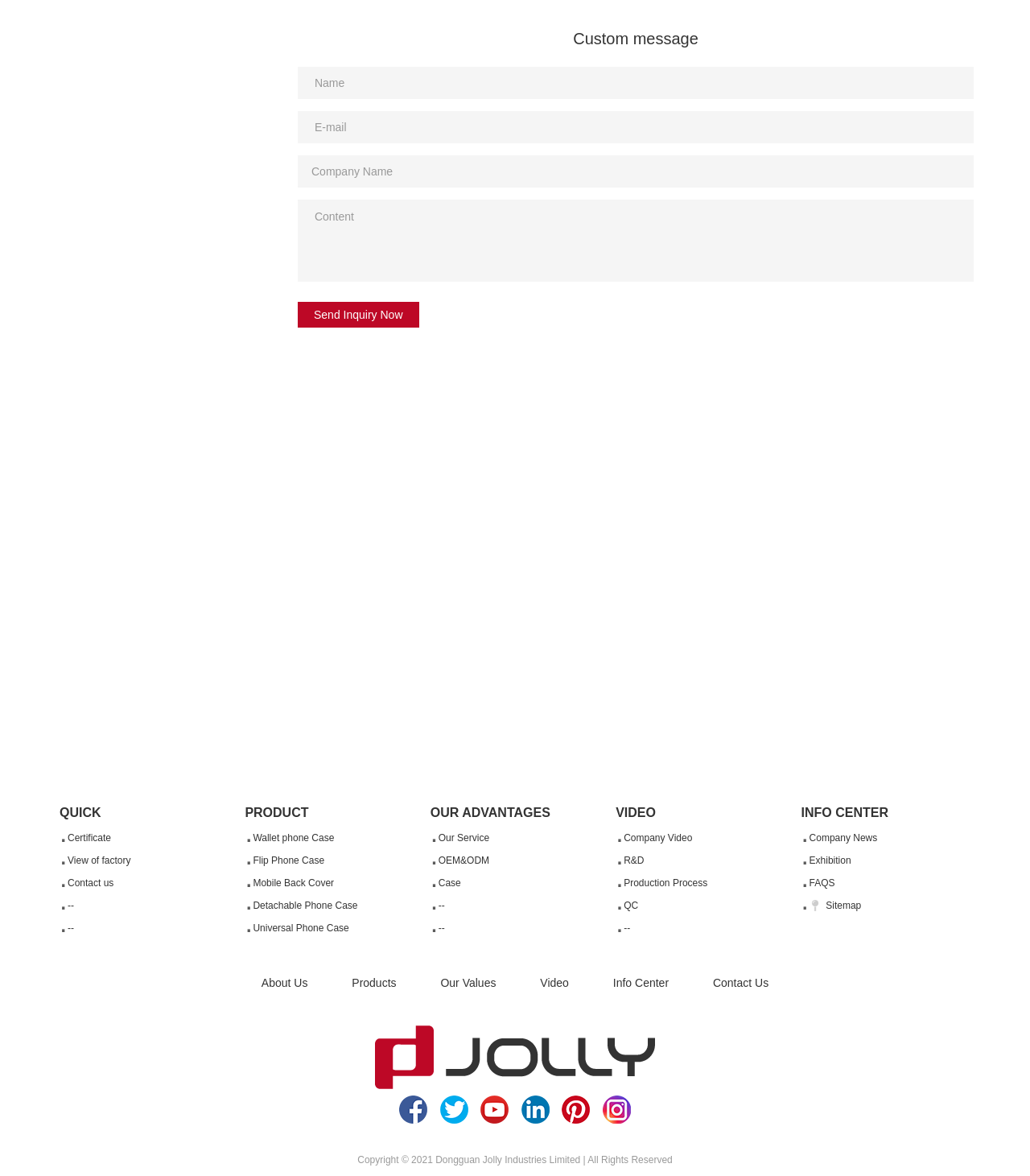Locate the bounding box coordinates of the area to click to fulfill this instruction: "View Certificate". The bounding box should be presented as four float numbers between 0 and 1, in the order [left, top, right, bottom].

[0.058, 0.703, 0.222, 0.722]